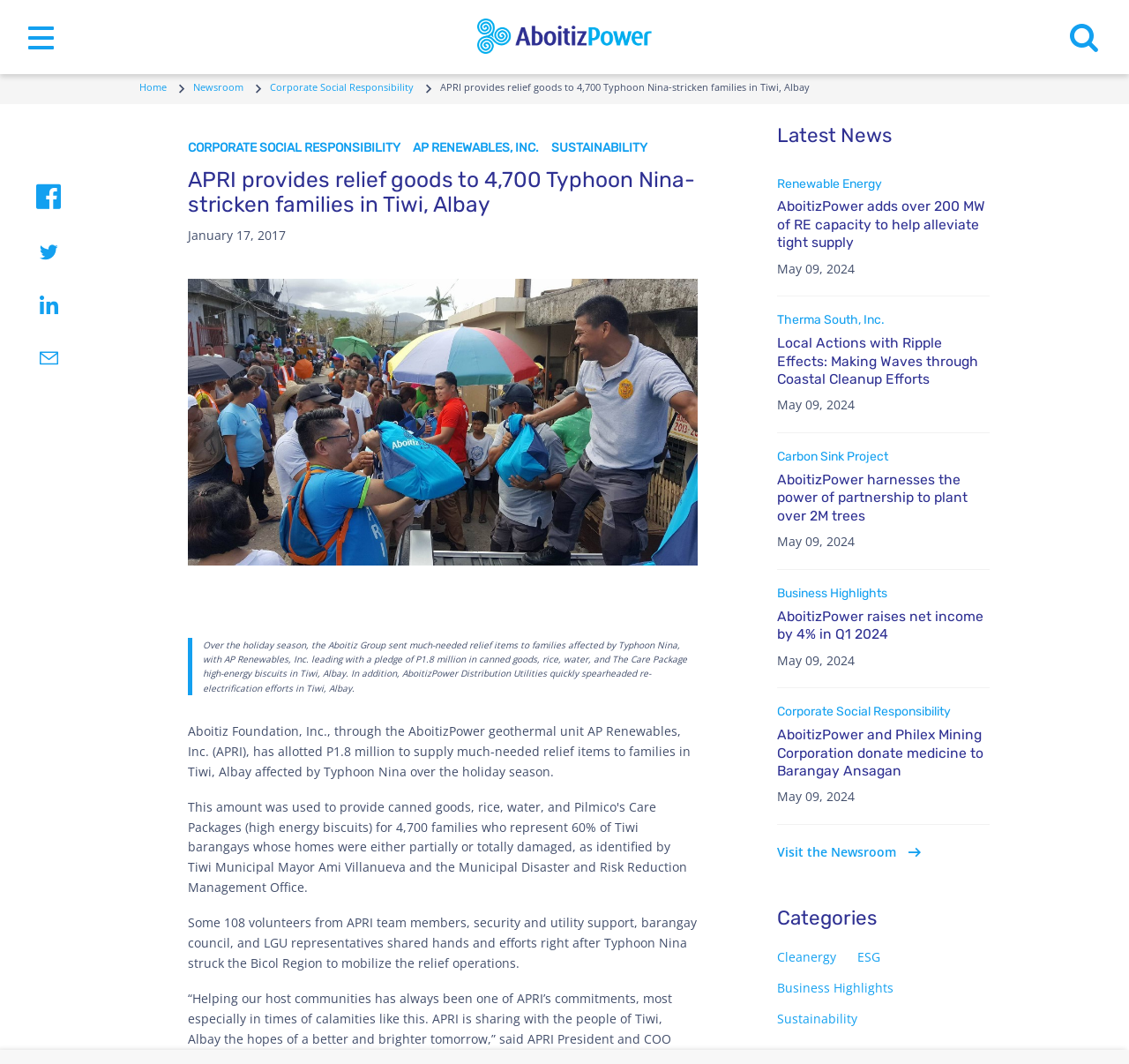Determine the main heading text of the webpage.

APRI provides relief goods to 4,700 Typhoon Nina-stricken families in Tiwi, Albay